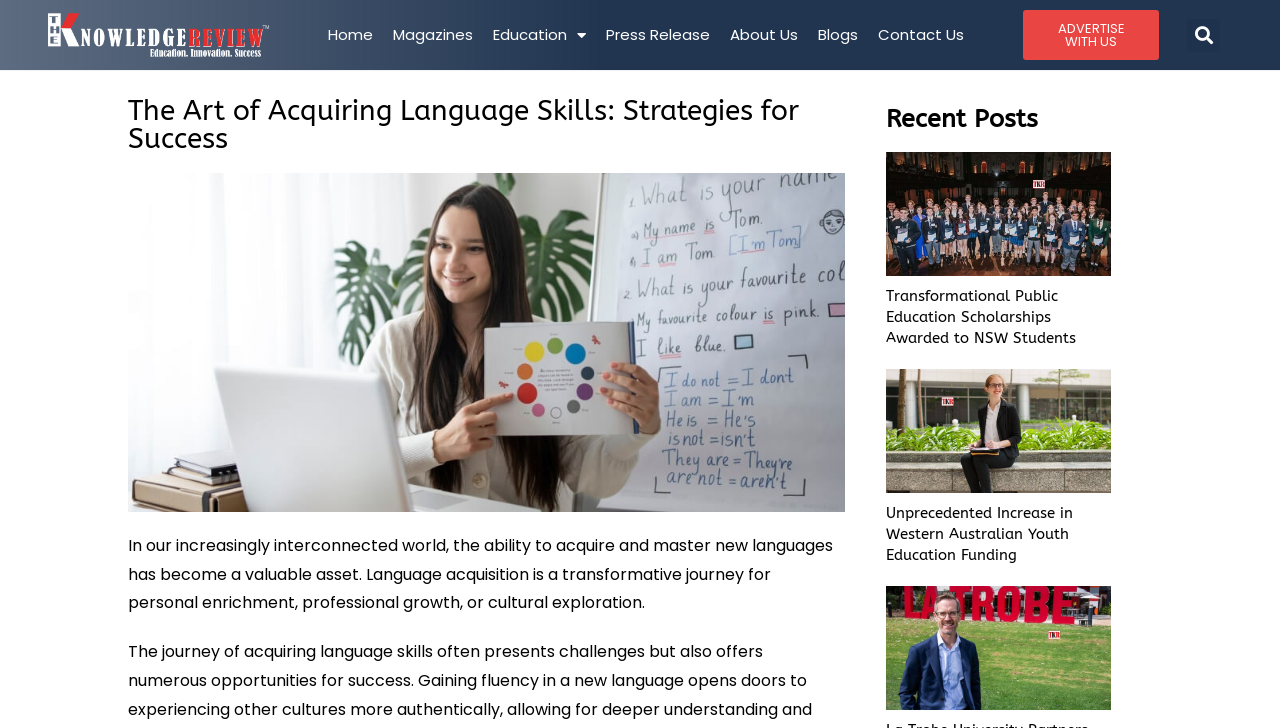Give a one-word or short phrase answer to this question: 
What is the purpose of the search button?

To search the website